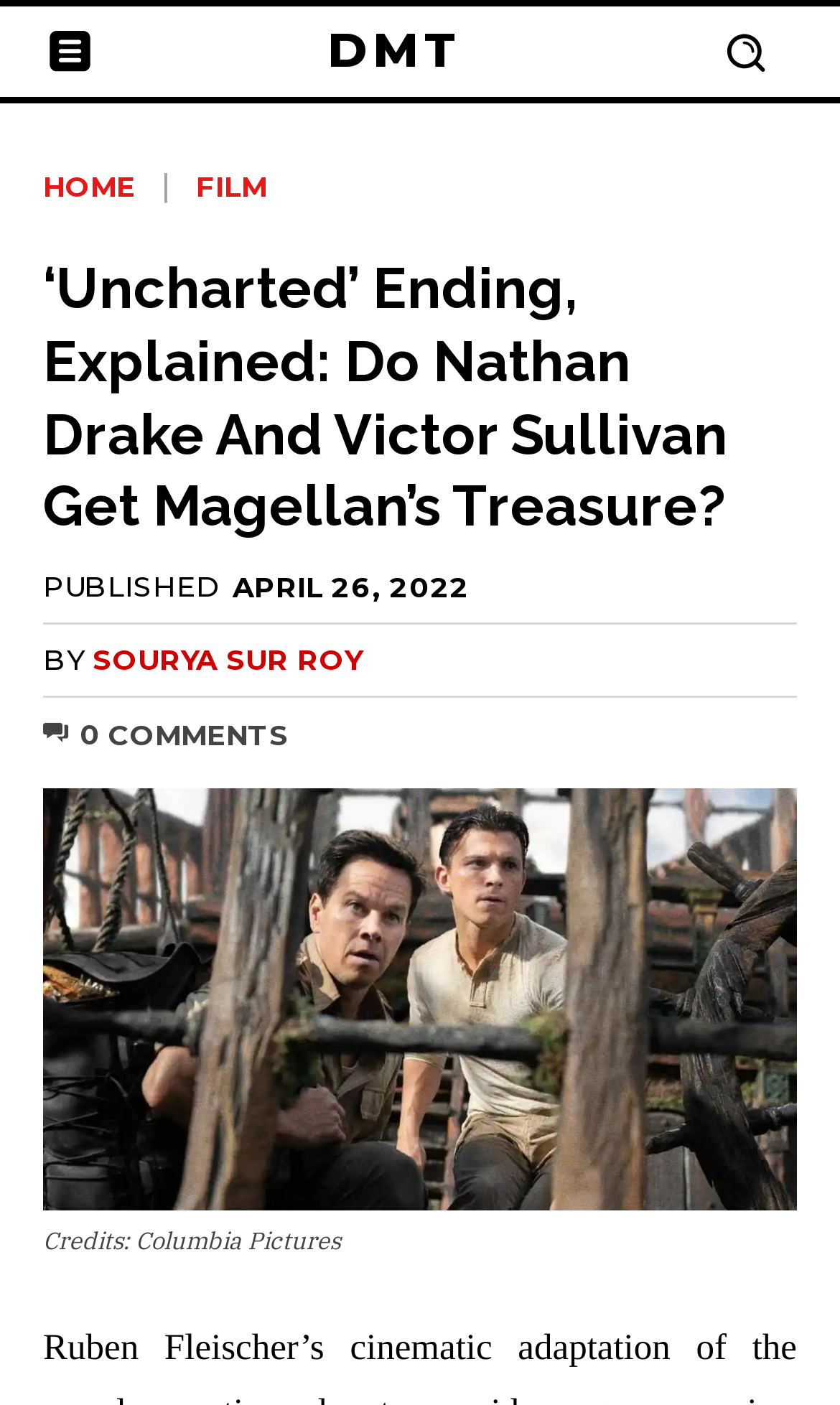From the webpage screenshot, identify the region described by 0Comments. Provide the bounding box coordinates as (top-left x, top-left y, bottom-right x, bottom-right y), with each value being a floating point number between 0 and 1.

[0.051, 0.508, 0.344, 0.532]